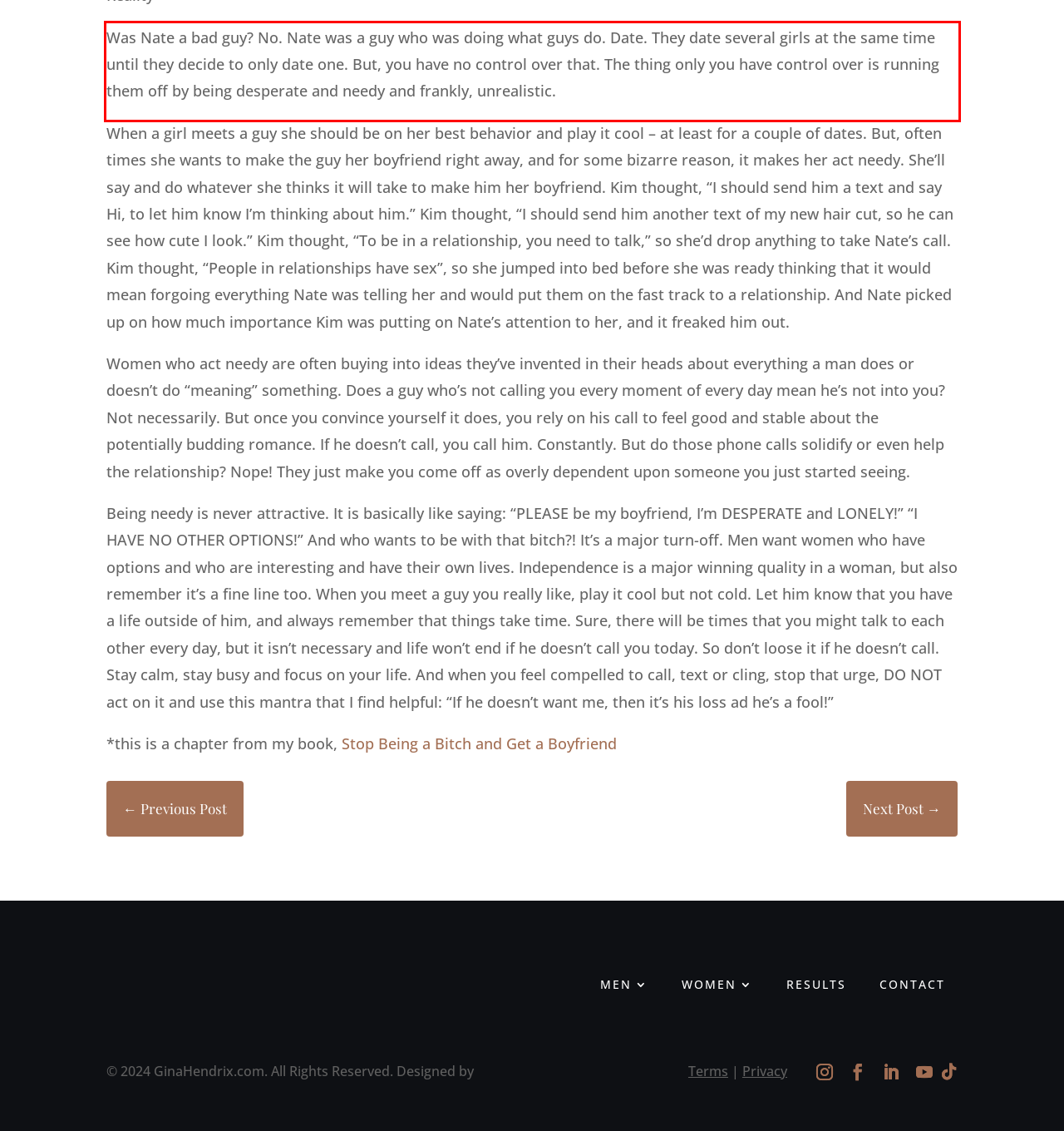You have a screenshot of a webpage with a red bounding box. Use OCR to generate the text contained within this red rectangle.

Was Nate a bad guy? No. Nate was a guy who was doing what guys do. Date. They date several girls at the same time until they decide to only date one. But, you have no control over that. The thing only you have control over is running them off by being desperate and needy and frankly, unrealistic.